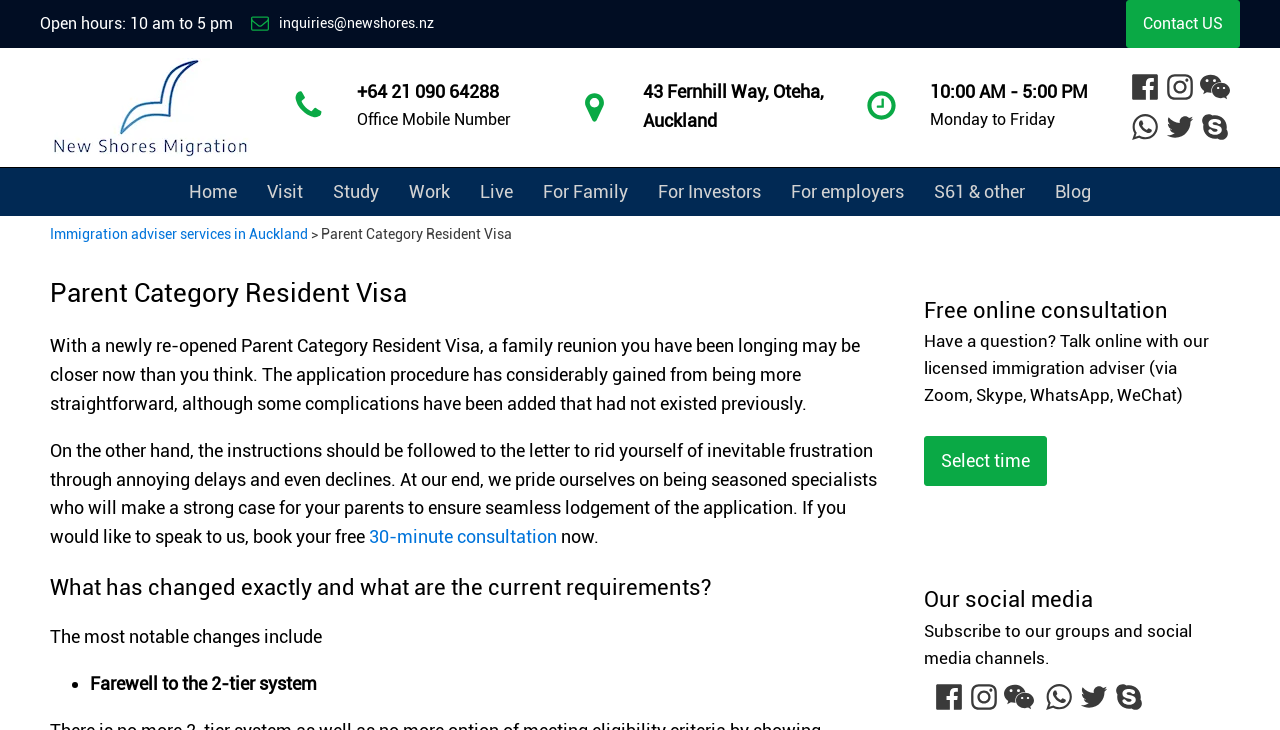Locate the bounding box coordinates of the area where you should click to accomplish the instruction: "Click the 'Contact US' link".

[0.88, 0.0, 0.969, 0.065]